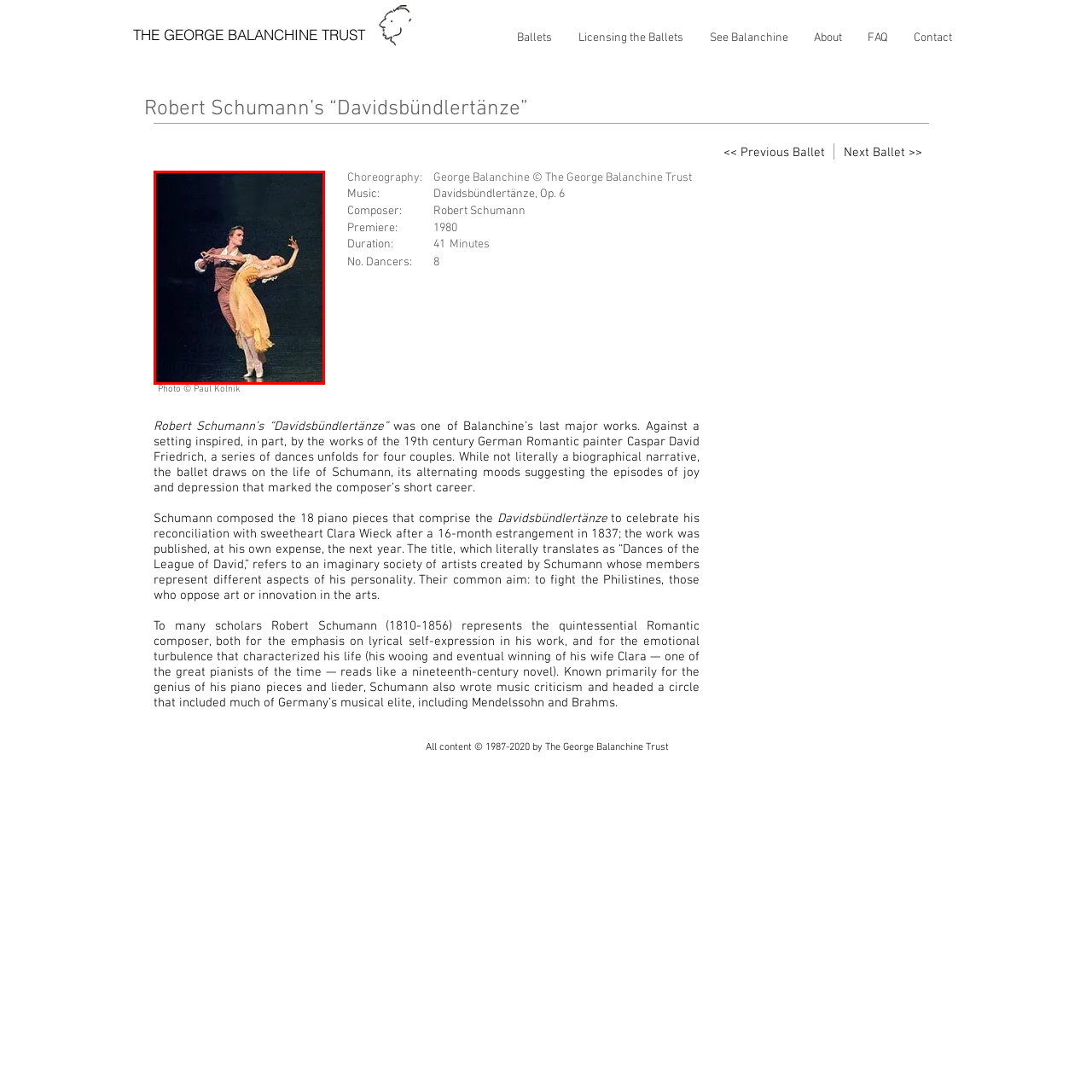What is the name of the photographer who captured the essence of this lyrical performance?
Take a close look at the image highlighted by the red bounding box and answer the question thoroughly based on the details you see.

The caption credits the photo to Paul Kolnik, stating that he captured the essence of this lyrical performance, which indicates that Paul Kolnik is the photographer.